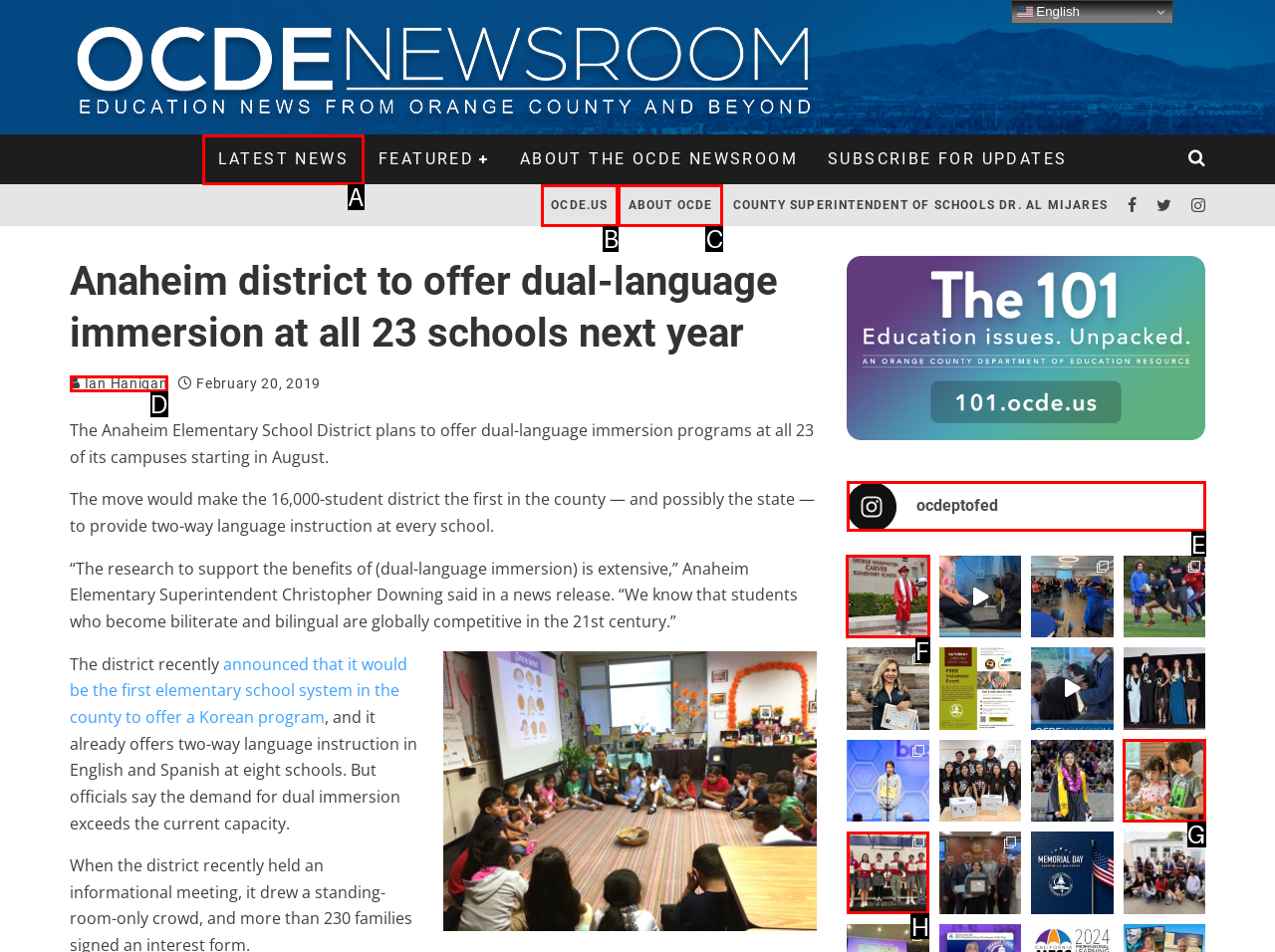Select the HTML element to finish the task: Check the news about High schools organizing grad walks Reply with the letter of the correct option.

F